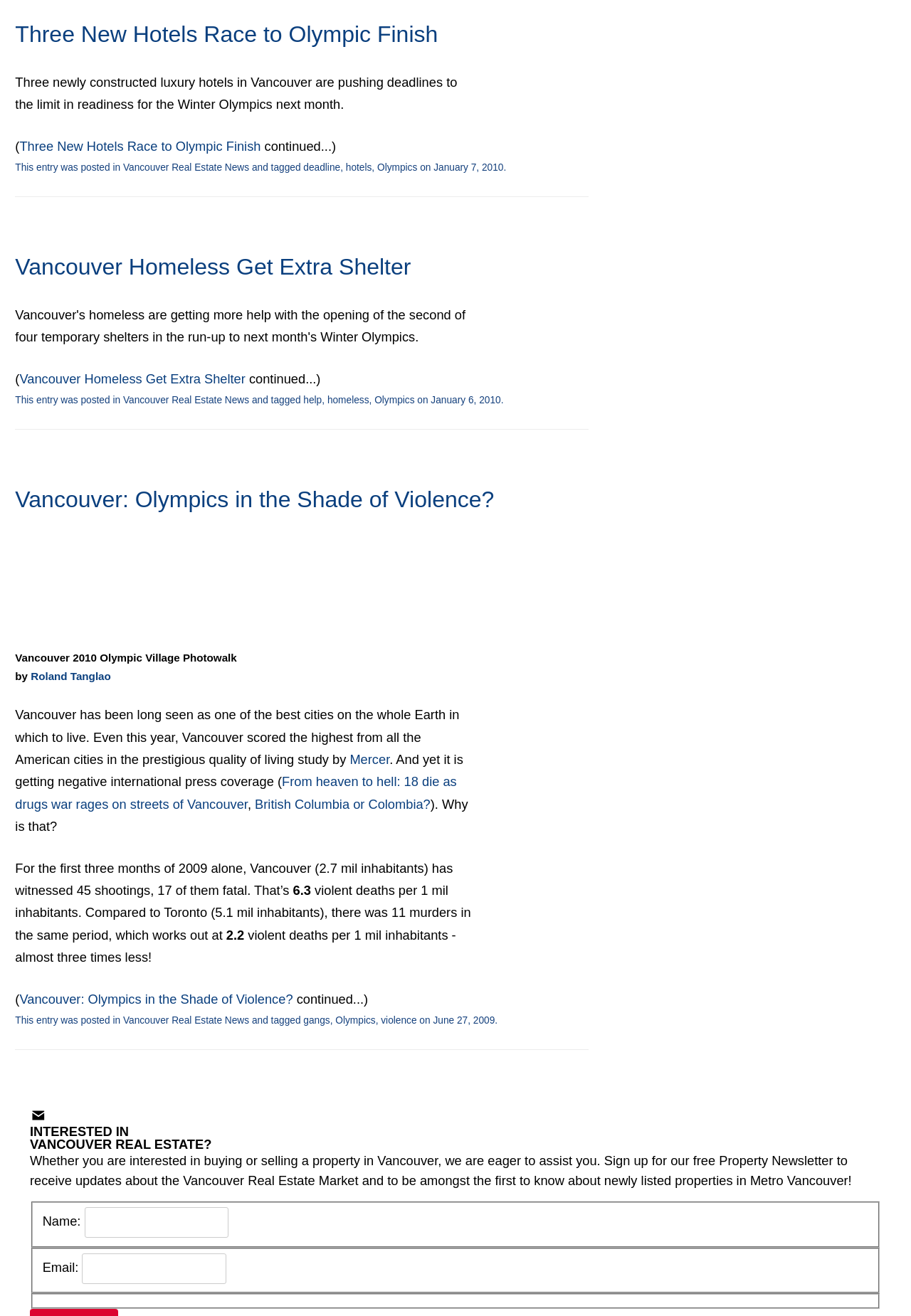Identify the bounding box for the UI element described as: "parent_node: Name: name="signup_name"". Ensure the coordinates are four float numbers between 0 and 1, formatted as [left, top, right, bottom].

[0.093, 0.918, 0.251, 0.941]